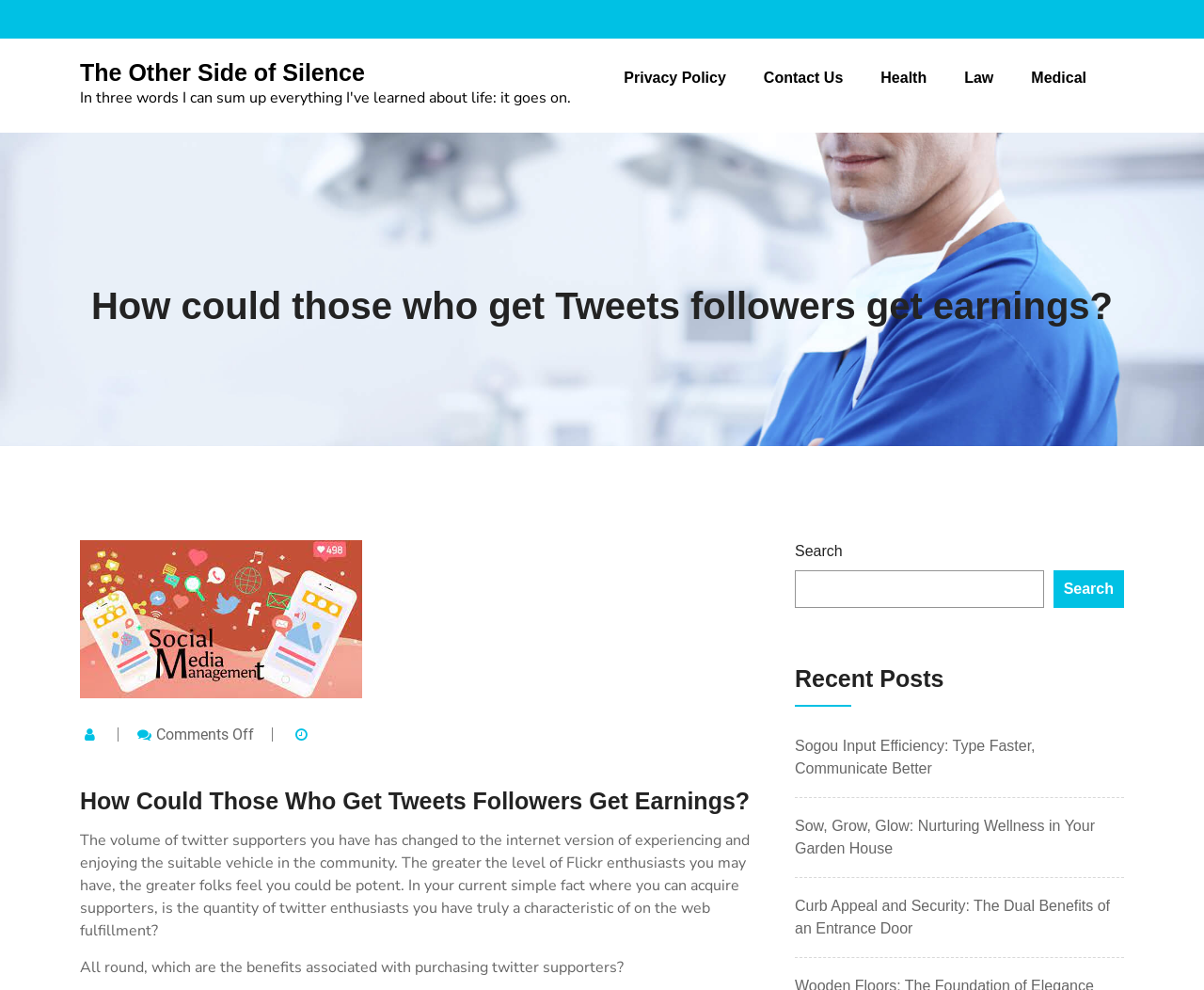Using a single word or phrase, answer the following question: 
Is there a search function on the webpage?

Yes